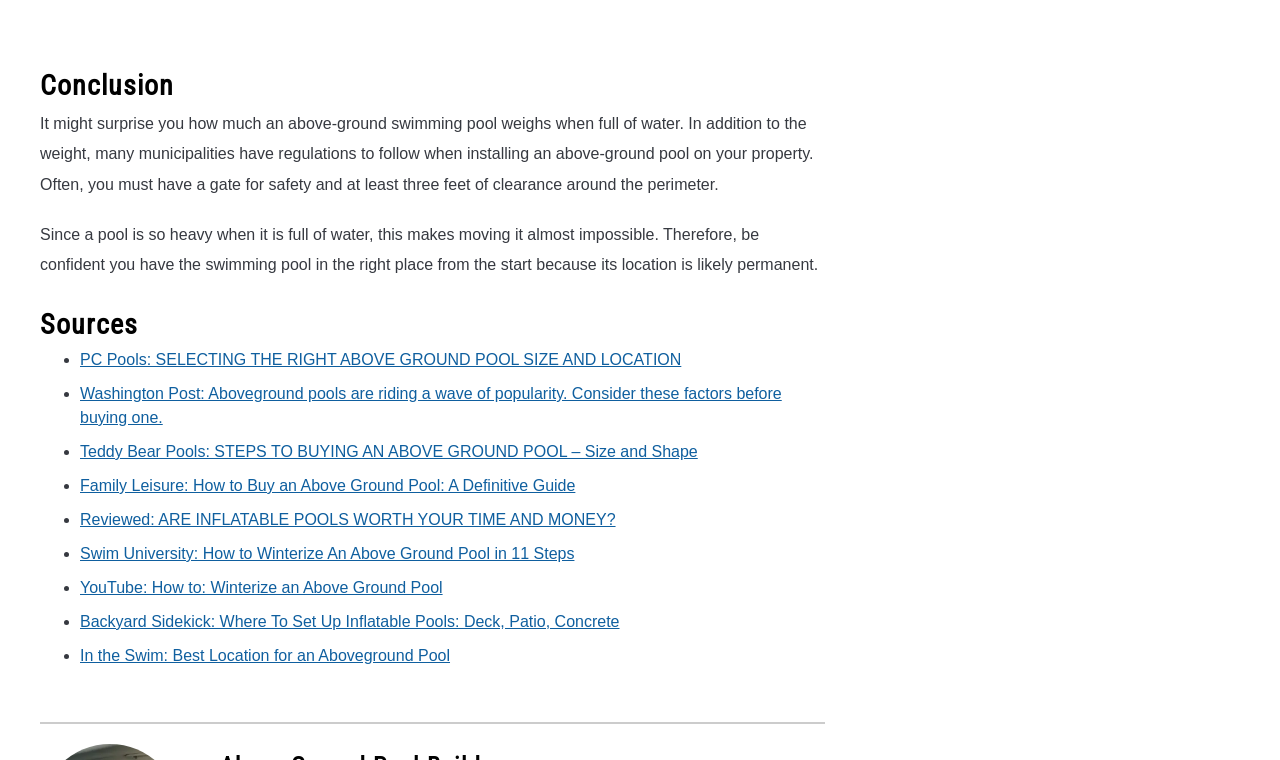What is the minimum clearance required around an above-ground pool?
Provide a concise answer using a single word or phrase based on the image.

Three feet